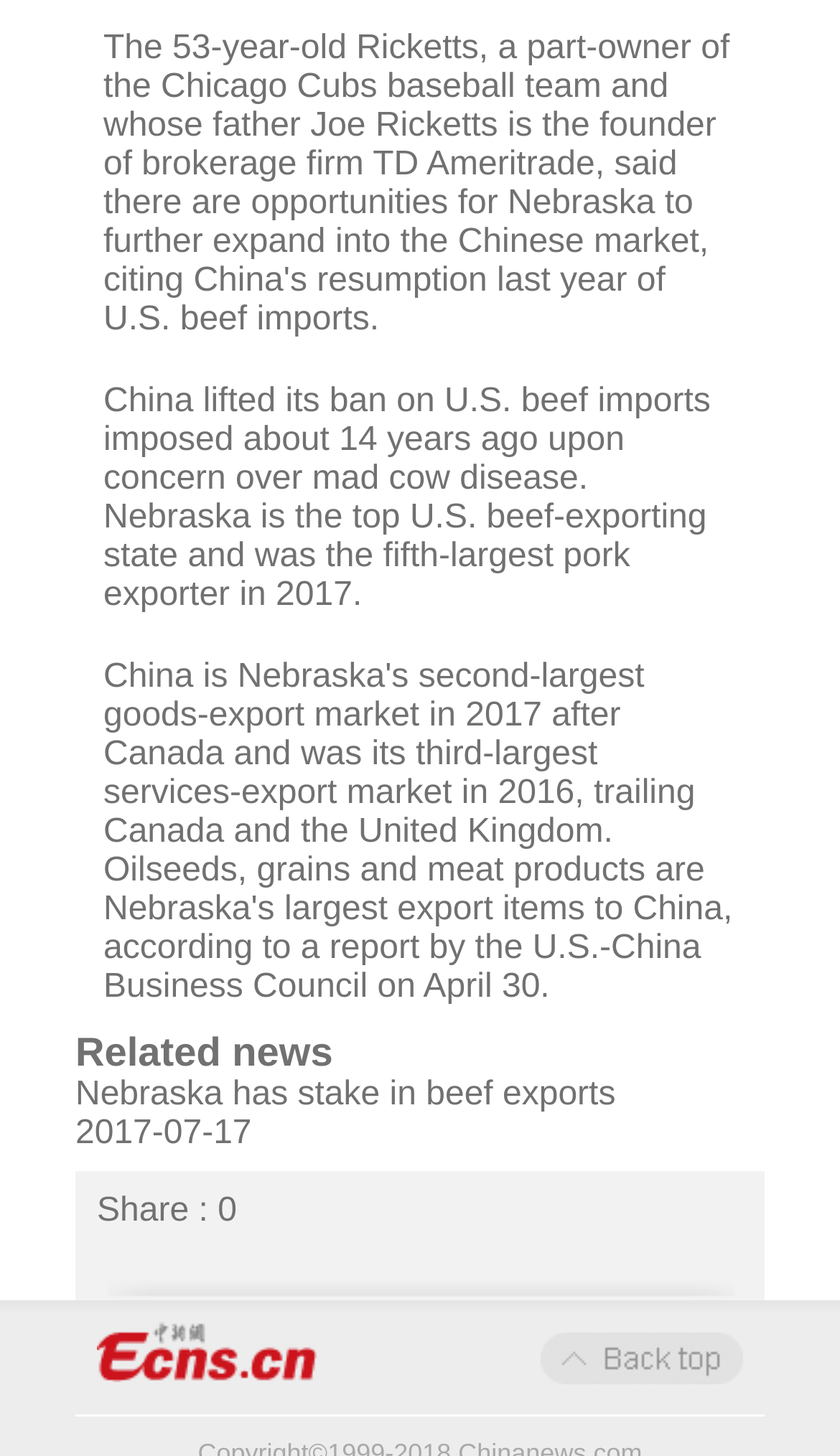Based on the image, provide a detailed response to the question:
What is the date mentioned in the article?

The date is mentioned in the StaticText element '2017-07-17'.